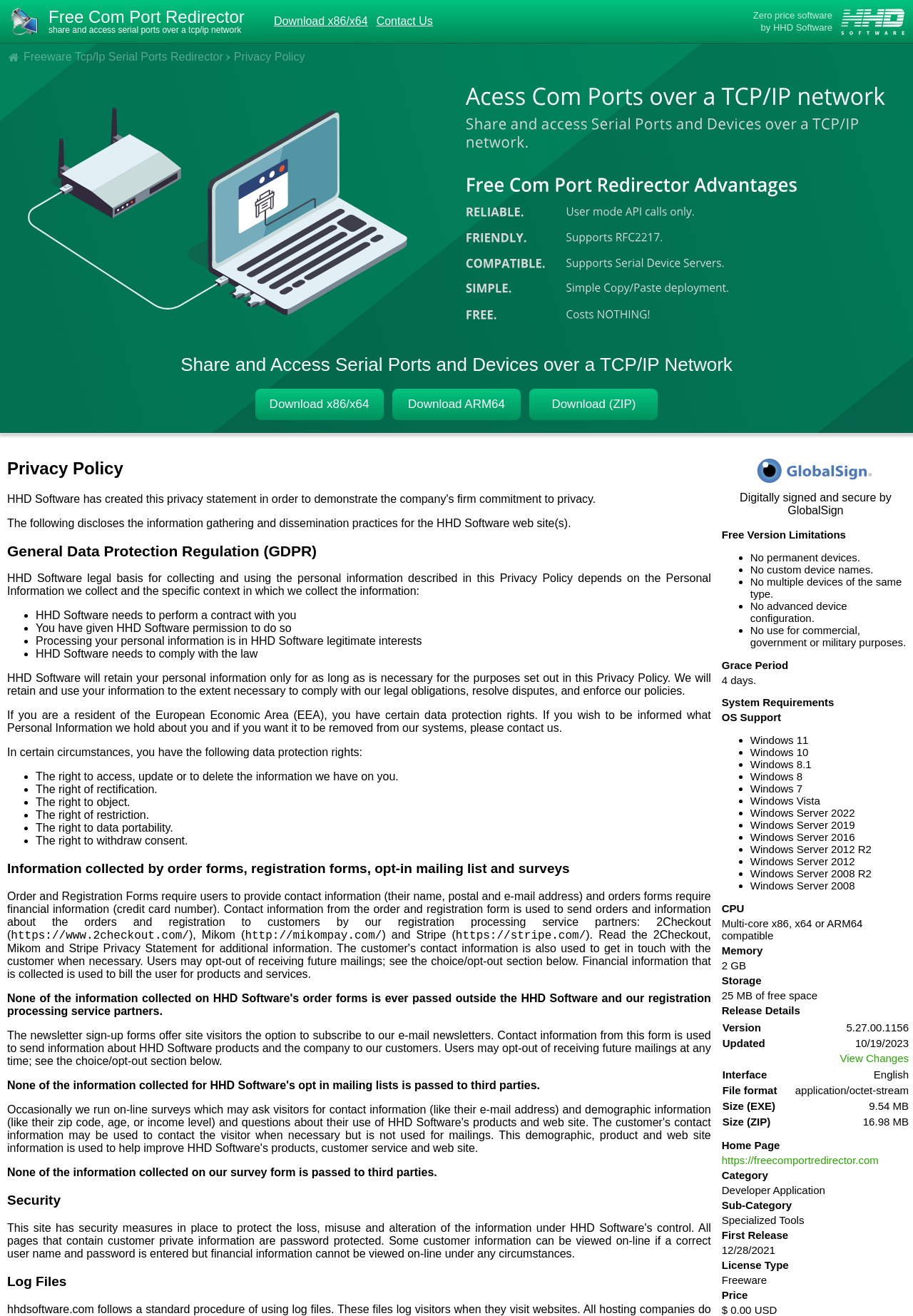Generate a thorough caption detailing the webpage content.

This webpage is about the Privacy Policy of HHD Software. At the top, there is a large image taking up most of the width of the page. Below the image, there is a link to "Free Com Port Redirector" and a heading with the same text. Next to the heading, there is a brief description of the software, which allows users to share and access serial ports over a TCP/IP network.

To the right of the description, there is a button to download the x86/x64 version of the software. Further to the right, there is a link to "Contact Us". At the bottom right corner of the page, there is a section with the text "Zero price software by HHD Software" and a link to more information about the company's software.

Below the top section, there is a heading "Privacy Policy" and a paragraph explaining the purpose of the policy. The policy is divided into several sections, including "General Data Protection Regulation (GDPR)", "Information collected by order forms, registration forms, opt-in mailing list and surveys", "Security", and "Log Files".

In the "General Data Protection Regulation (GDPR)" section, there is a list of the legal basis for collecting and using personal information, including performing a contract, permission, legitimate interests, and complying with the law. There is also a section explaining the rights of users, including the right to access, update, or delete information, the right of rectification, the right to object, the right of restriction, and the right to data portability.

In the "Information collected by order forms, registration forms, opt-in mailing list and surveys" section, there is an explanation of the information collected and how it is used. There are also links to the websites of the company's registration processing service partners, 2Checkout and Mikom.

In the "Security" section, there is a security certificate image and a heading "Free Com Port Redirector Security Certificate". Below the image, there is a section explaining the limitations of the free version of the software, including no permanent devices, no custom device names, and no advanced device configuration.

Finally, there are sections explaining the system requirements, including OS support for Windows 11, 10, 8.1, and 7.